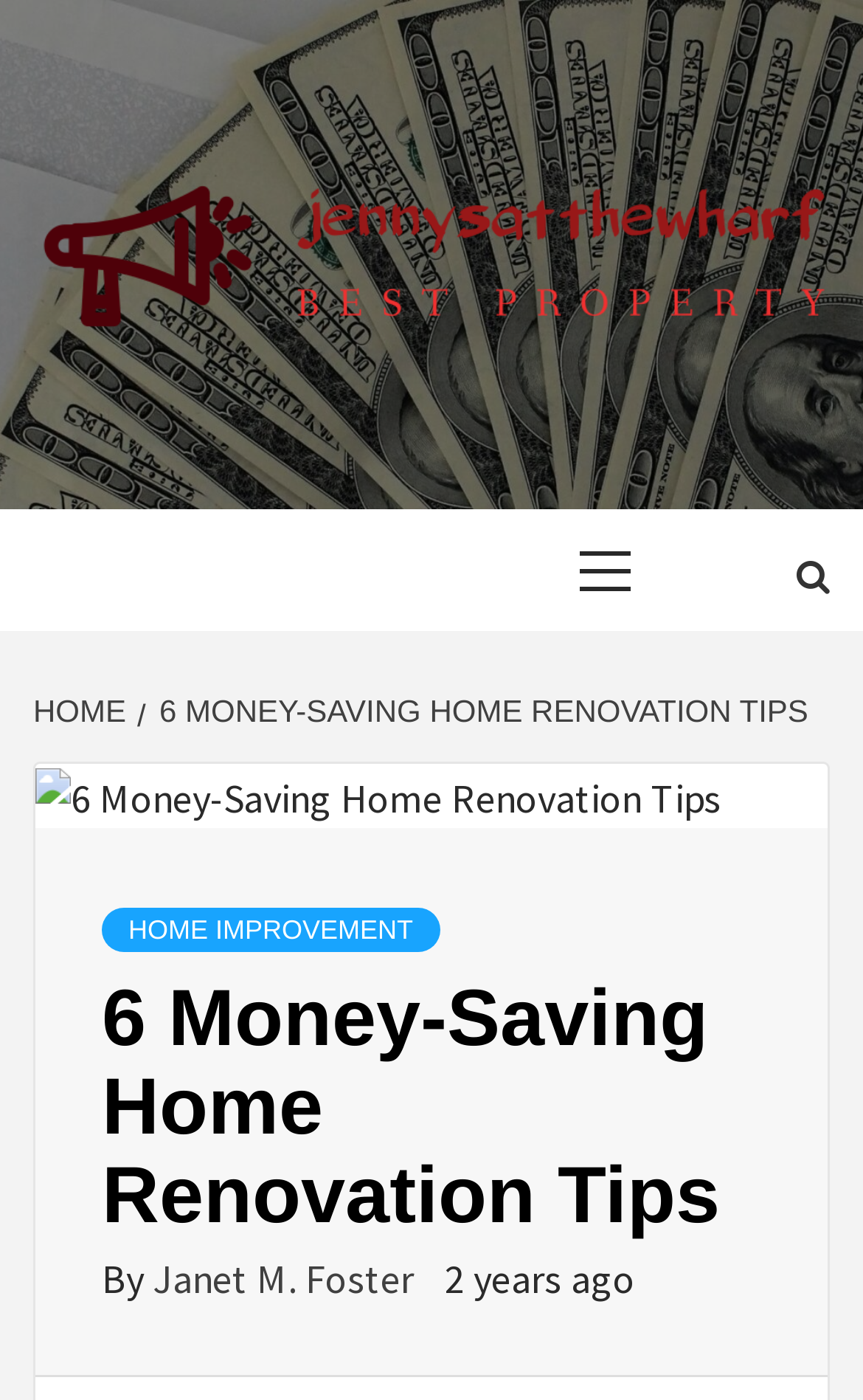Given the following UI element description: "parent_node: JENNYSATTHEWHARF", find the bounding box coordinates in the webpage screenshot.

[0.038, 0.119, 0.962, 0.246]